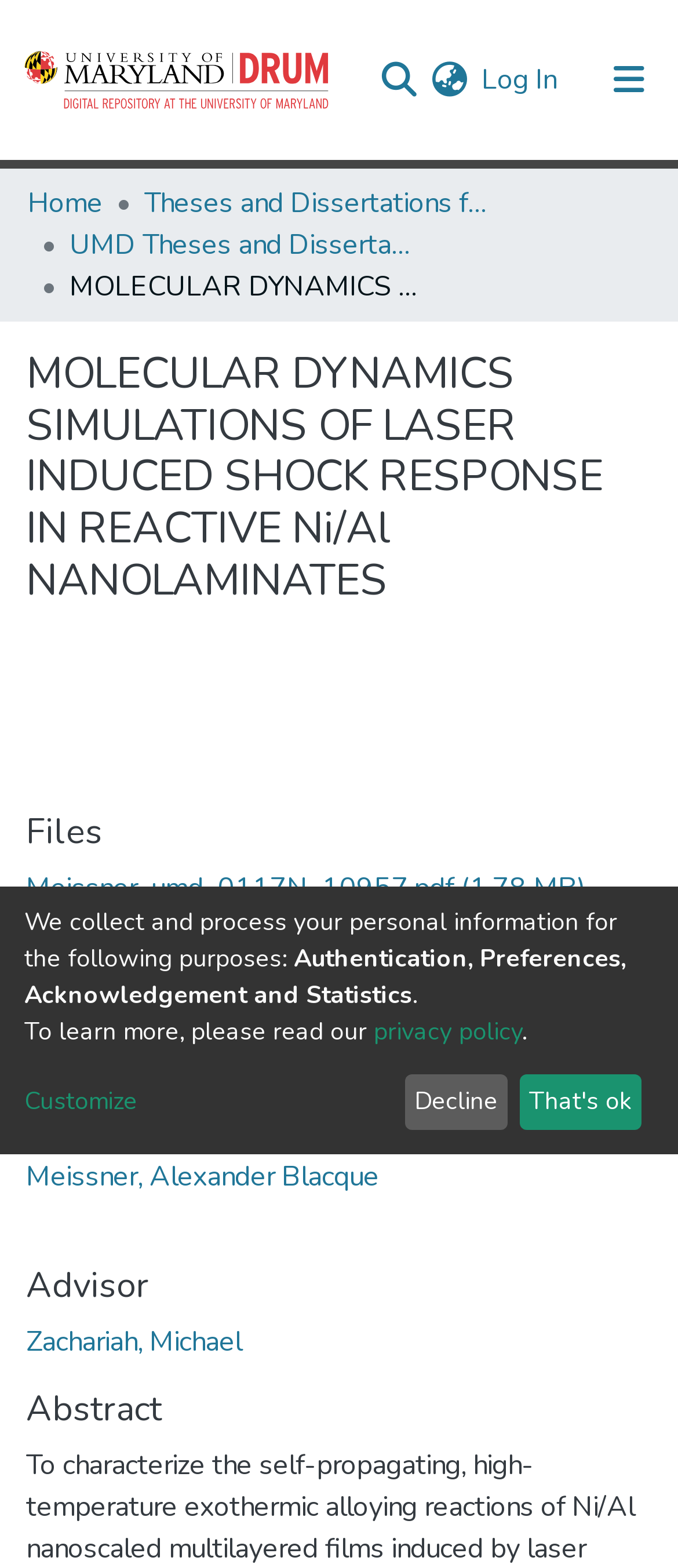Explain in detail what is displayed on the webpage.

The webpage appears to be a research paper or academic article page. At the top, there is a navigation bar with several links, including "DRUM", "Search", "Language switch", and "Log In". Below the navigation bar, there is a breadcrumb navigation section with links to "Home", "Theses and Dissertations from UMD", and "UMD Theses and Dissertations".

The main content of the page is divided into several sections. The first section has a heading "MOLECULAR DYNAMICS SIMULATIONS OF LASER INDUCED SHOCK RESPONSE IN REACTIVE Ni/Al NANOLAMINATES" and features a thumbnail image. Below this section, there are several subsections, including "Files", "Date", "Authors", "Advisor", and "Abstract". Each subsection contains relevant information, such as a link to a PDF file, the date "2009", and the names of the authors and advisor.

On the right side of the page, there is a section with a heading "We collect and process your personal information for the following purposes:" followed by a list of purposes, including "Authentication, Preferences, Acknowledgement and Statistics". Below this section, there are links to a privacy policy and a "Customize" button, as well as two buttons, "Decline" and "That's ok".

There are a total of 5 images on the page, including the thumbnail image and the "DRUM" logo. There are also several links, buttons, and textboxes throughout the page.